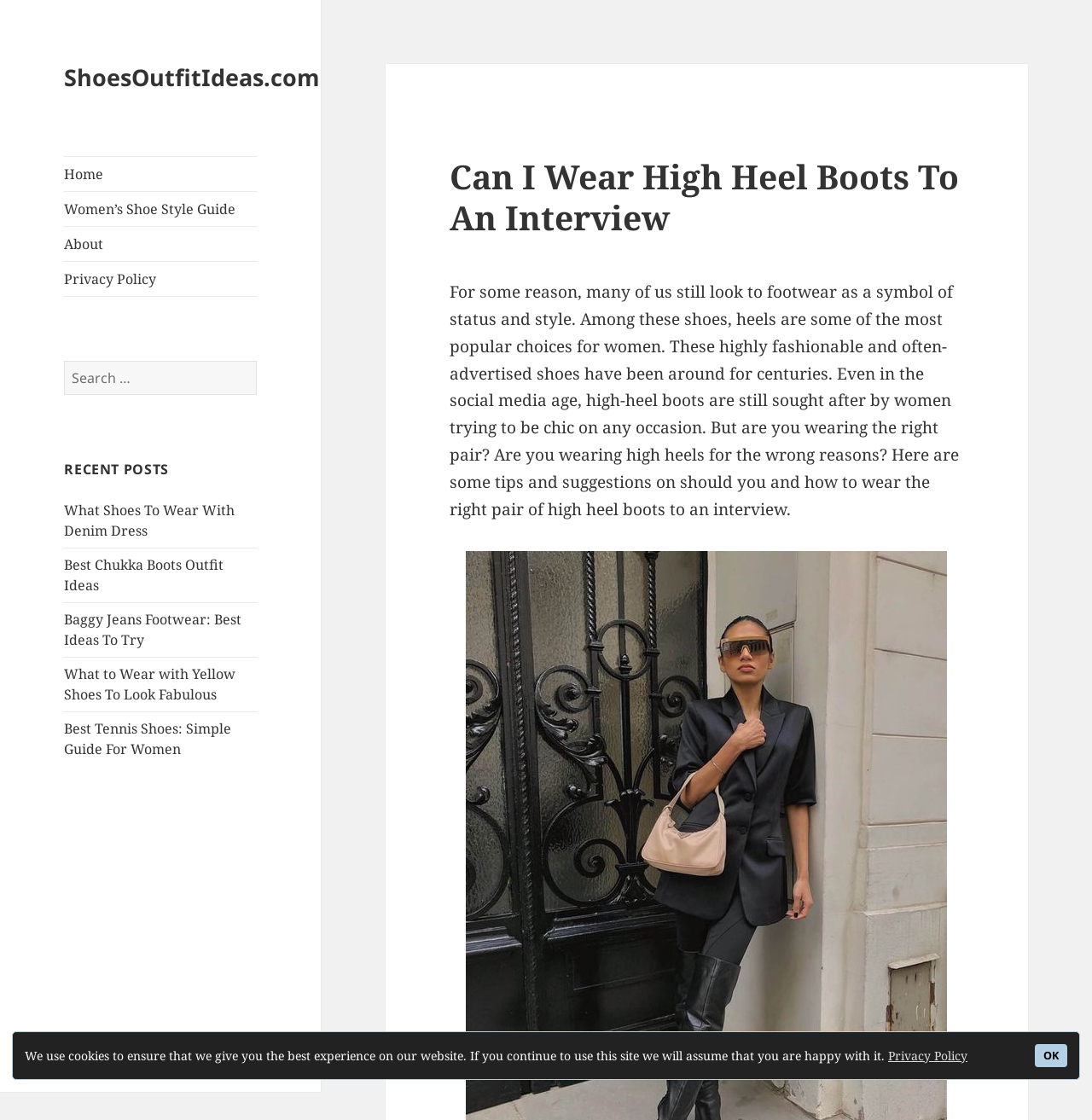Please specify the bounding box coordinates of the clickable region necessary for completing the following instruction: "Explore women’s shoe style guide". The coordinates must consist of four float numbers between 0 and 1, i.e., [left, top, right, bottom].

[0.059, 0.171, 0.235, 0.201]